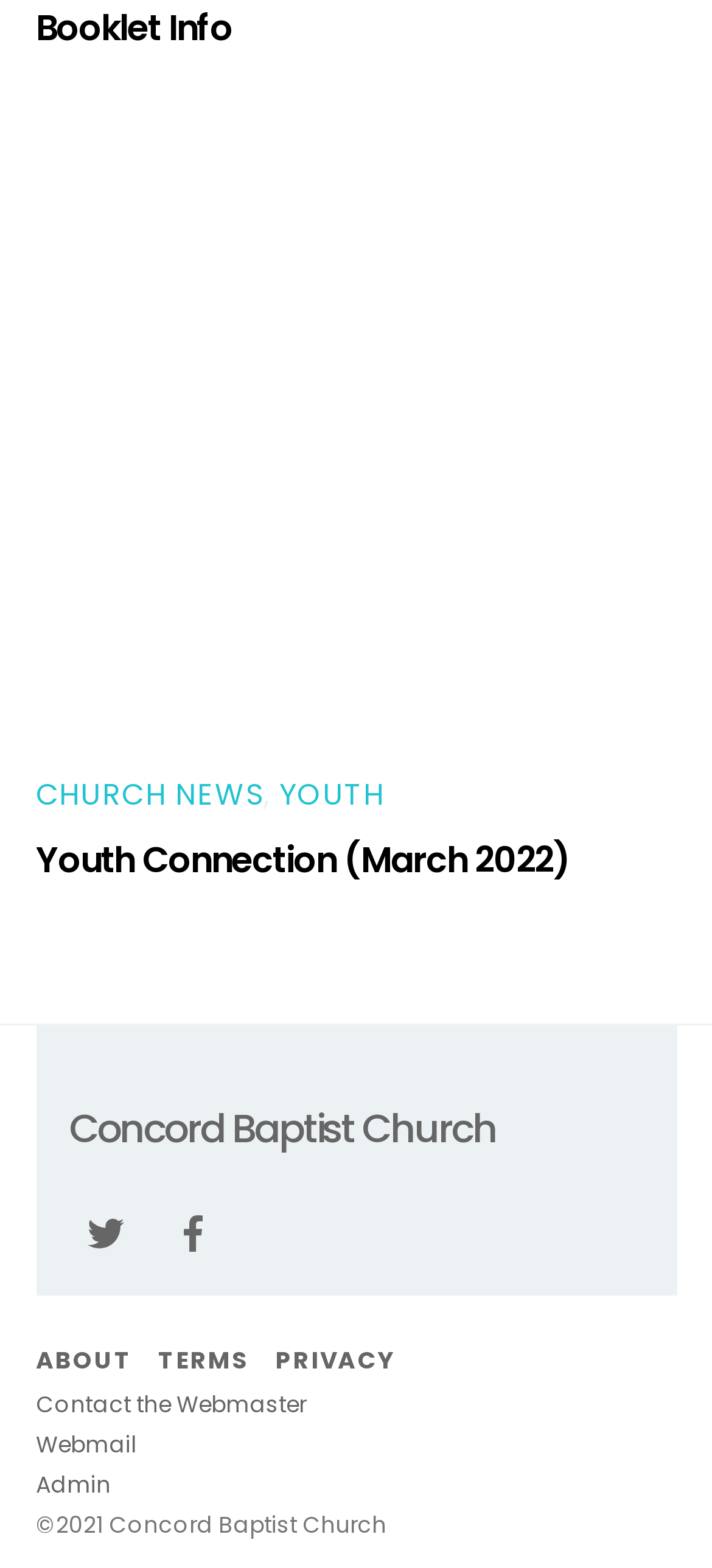What is the copyright year?
Please provide an in-depth and detailed response to the question.

I found the copyright year by looking at the static text at the bottom of the page, which says '©2021 Concord Baptist Church'.